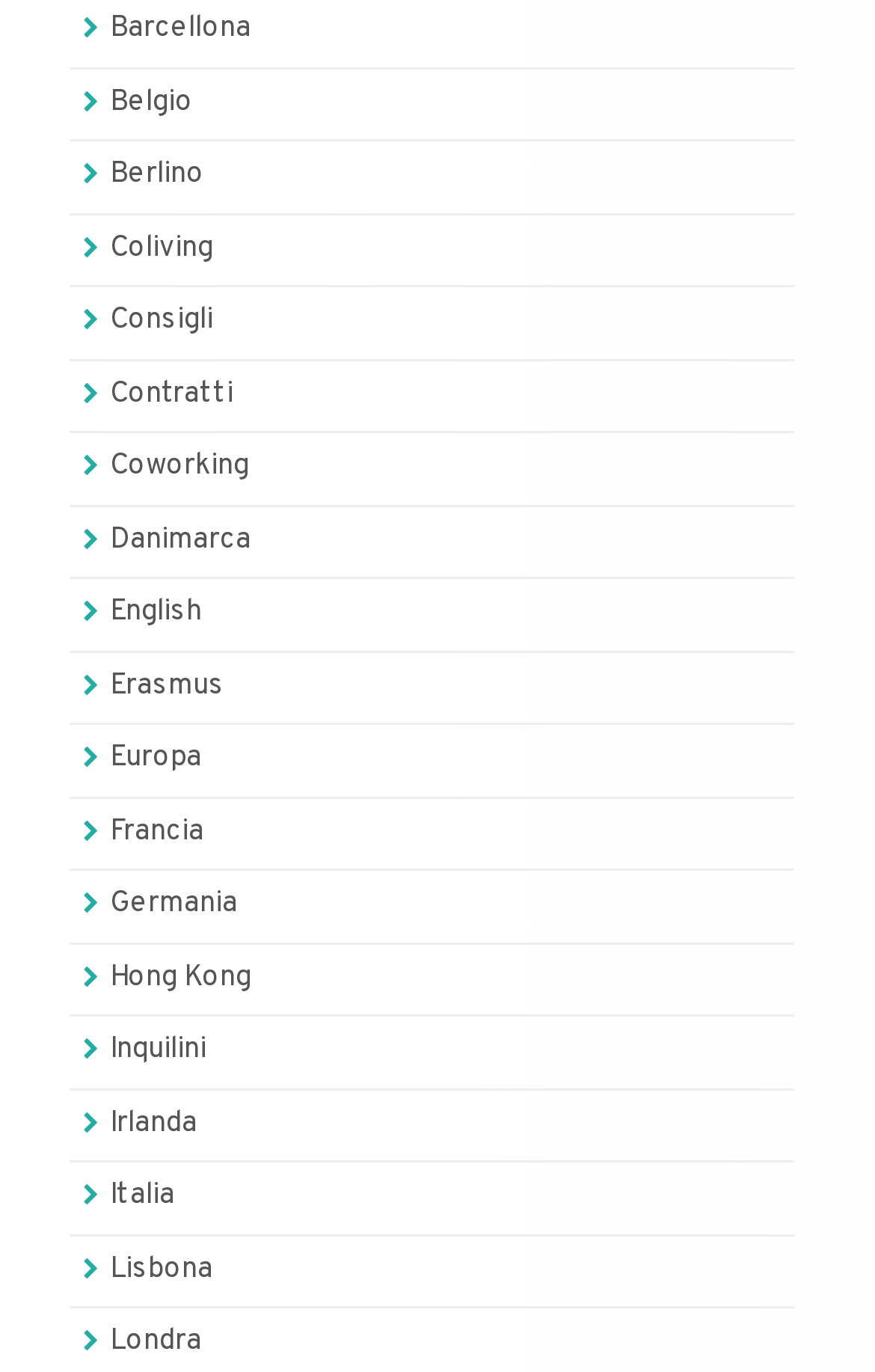Locate the UI element described by Europa and provide its bounding box coordinates. Use the format (top-left x, top-left y, bottom-right x, bottom-right y) with all values as floating point numbers between 0 and 1.

[0.126, 0.54, 0.231, 0.566]